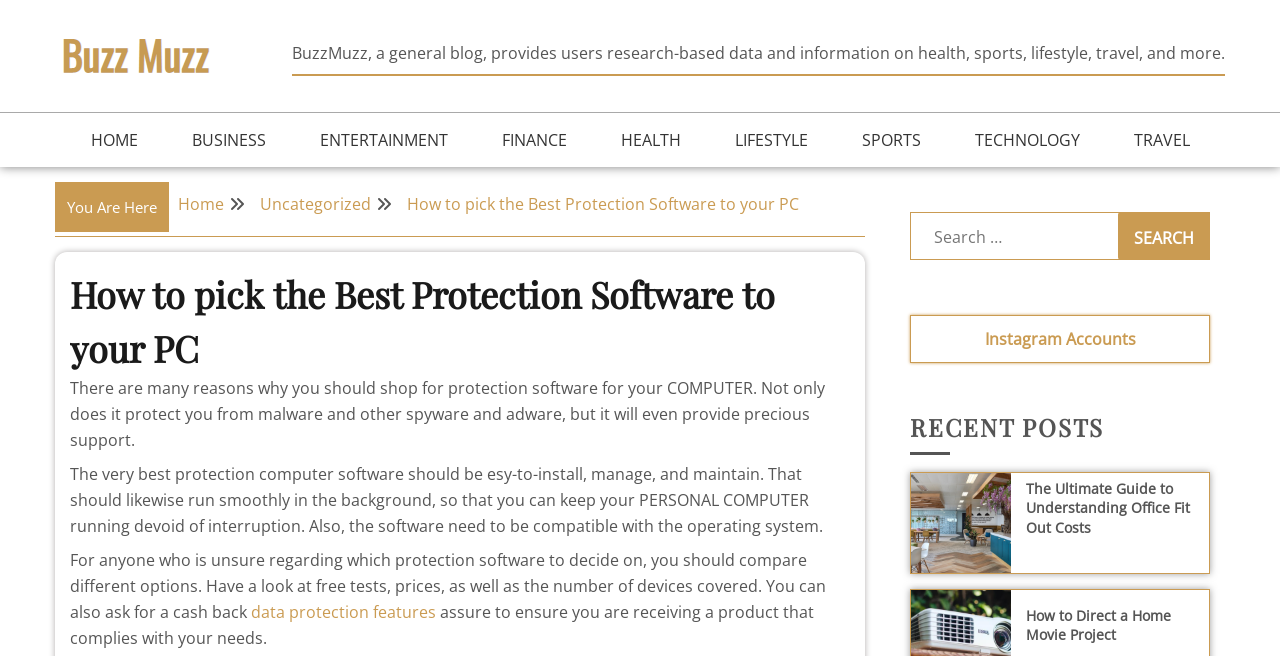Provide the bounding box coordinates of the section that needs to be clicked to accomplish the following instruction: "Visit the 'Office Fit' page."

[0.712, 0.778, 0.802, 0.811]